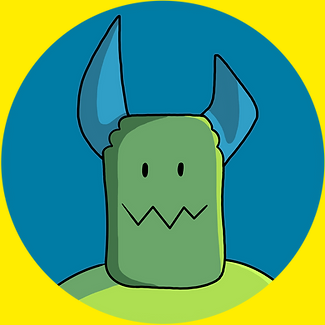Generate a descriptive account of all visible items and actions in the image.

This vibrant and whimsical character features an angular green head and two prominent blue horns, set against a cheerful yellow circular background. Its playful expression is enhanced by simple facial features, including dot-like eyes and a jagged mouth, suggesting a friendly and approachable demeanor. This image represents "Morris," a member of the unique Morrisson tribe, whose design is part of a collection of algorithmically generated NFTs. Each character in this collection is crafted with care and creativity, embodying individuality with over 150 distinct traits. Morris stands as an exciting representation of this artistic NFT project.